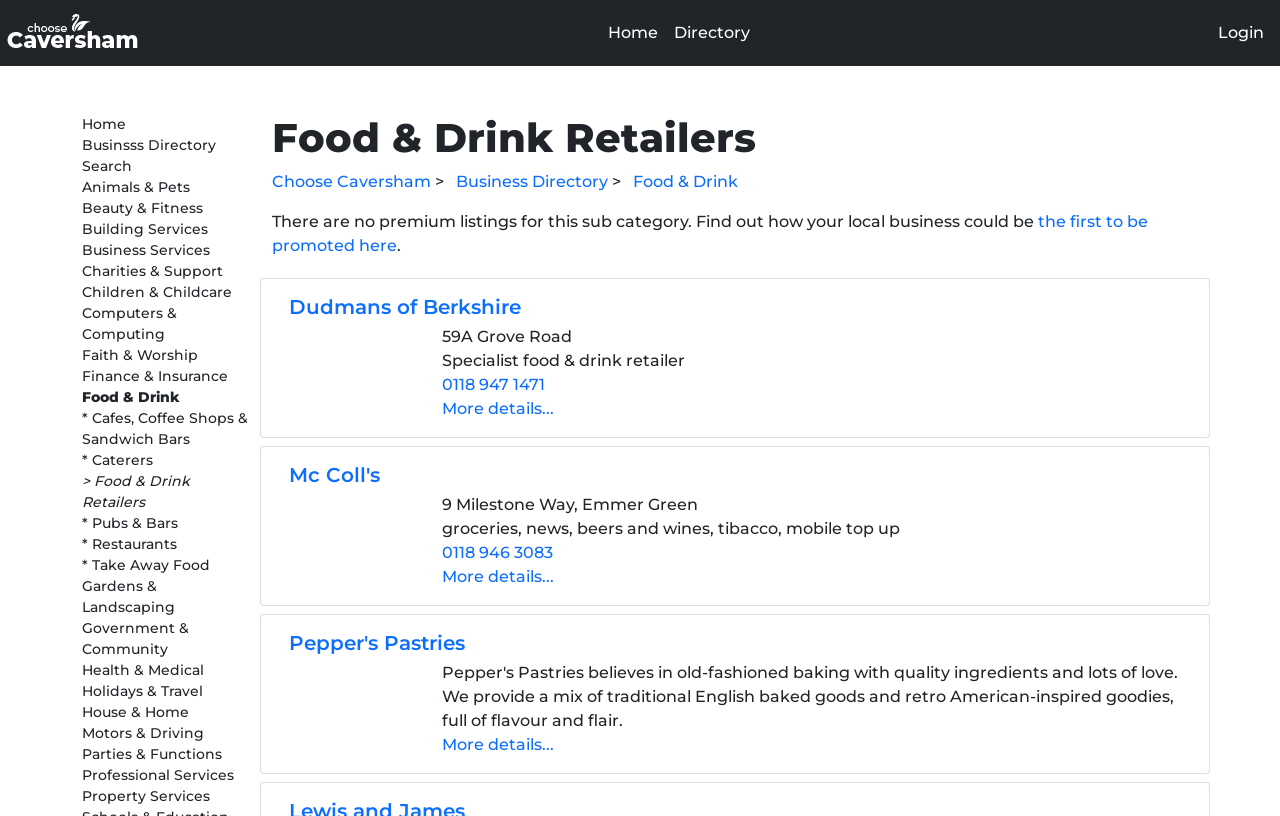Determine the bounding box coordinates of the section I need to click to execute the following instruction: "Click on Home". Provide the coordinates as four float numbers between 0 and 1, i.e., [left, top, right, bottom].

[0.469, 0.016, 0.52, 0.065]